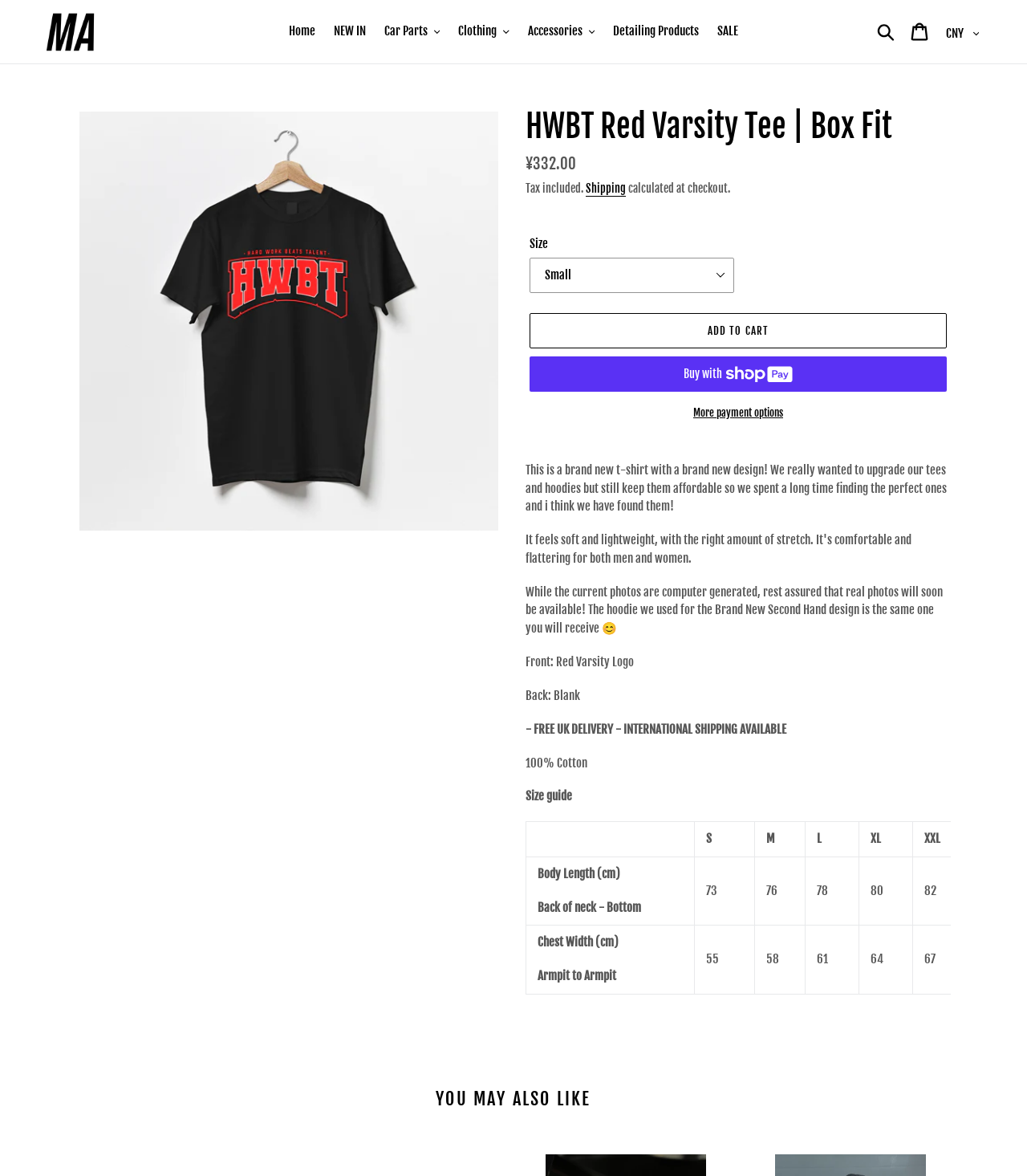Give a one-word or short-phrase answer to the following question: 
What is the regular price of the product?

¥332.00